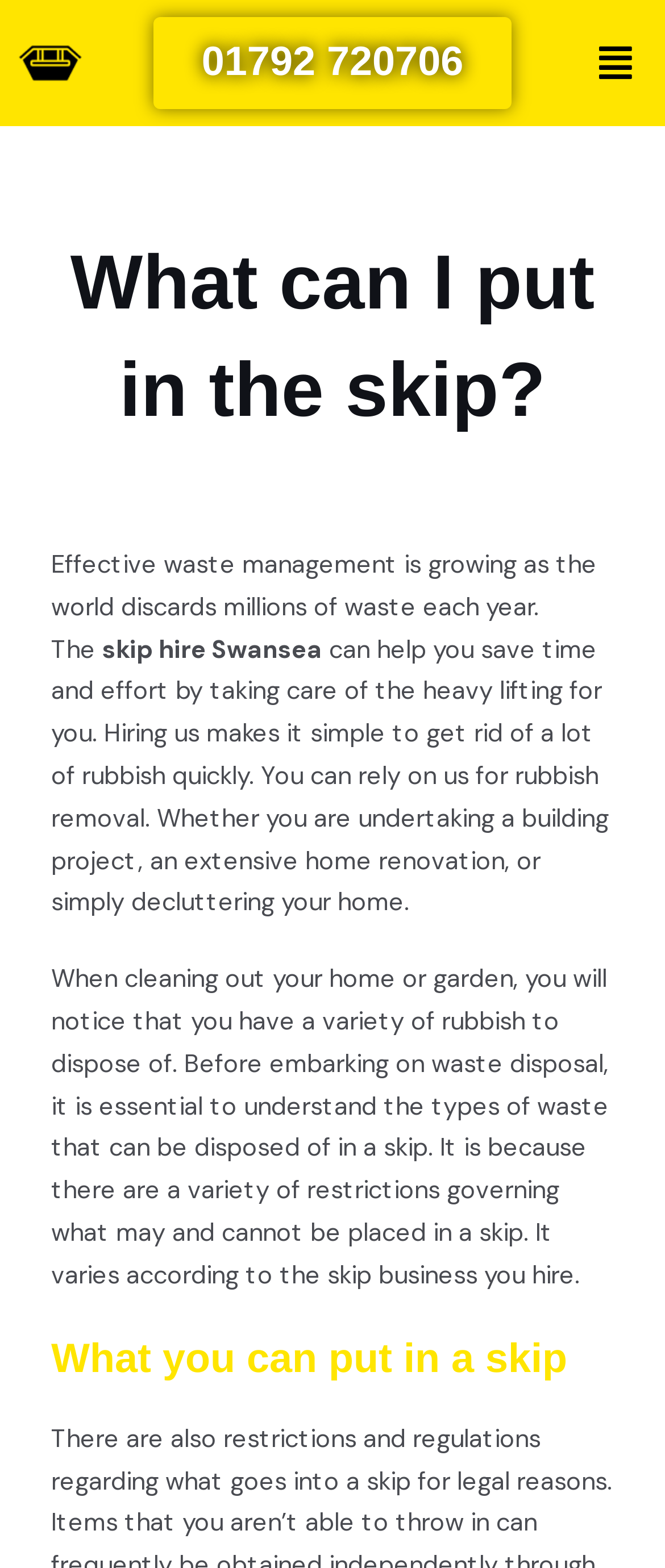Why is it essential to understand what can be put in a skip?
Using the visual information, reply with a single word or short phrase.

Due to restrictions